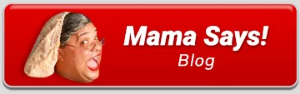What is the character on the right wearing?
Relying on the image, give a concise answer in one word or a brief phrase.

Glasses and a headscarf